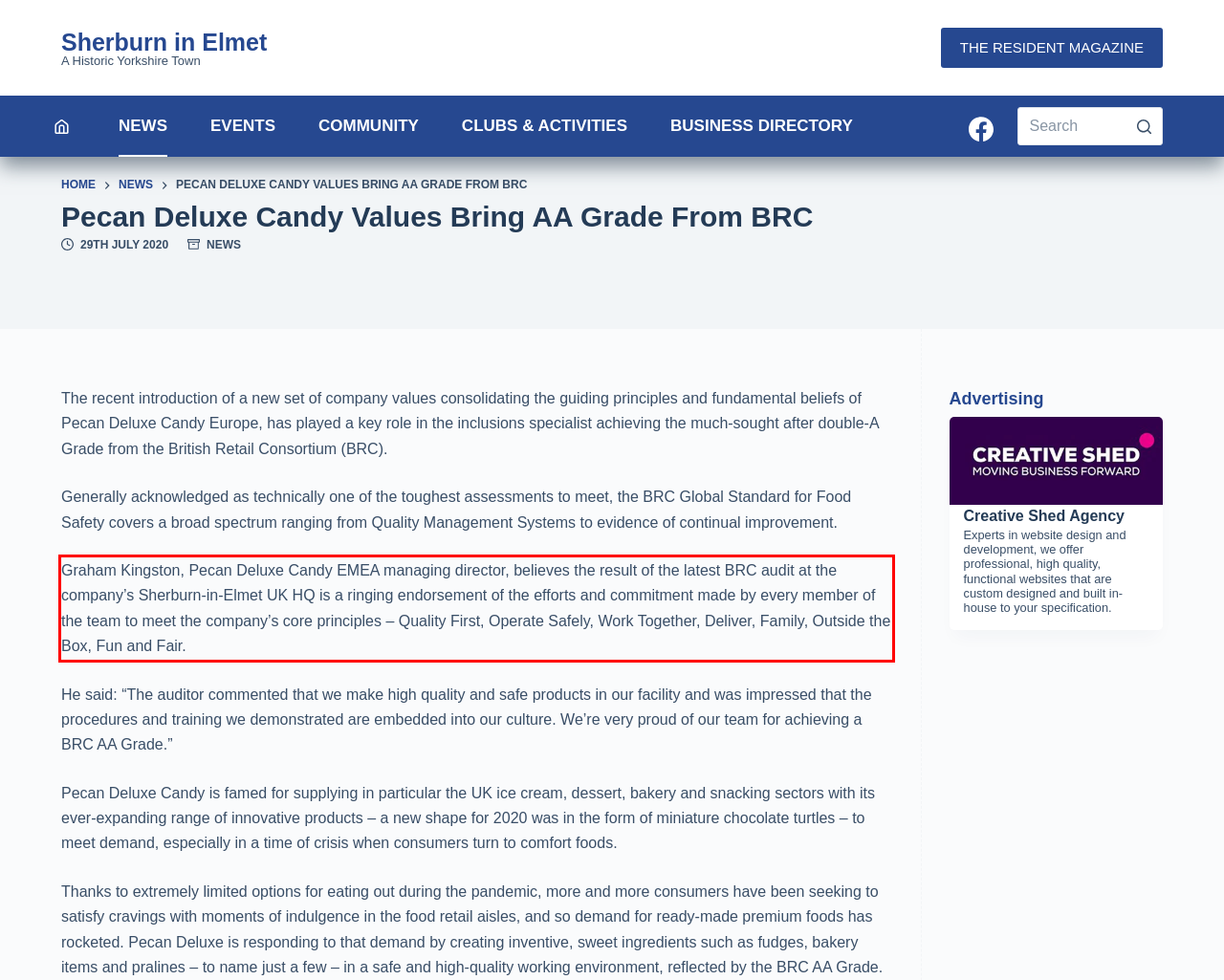Examine the webpage screenshot and use OCR to recognize and output the text within the red bounding box.

Graham Kingston, Pecan Deluxe Candy EMEA managing director, believes the result of the latest BRC audit at the company’s Sherburn-in-Elmet UK HQ is a ringing endorsement of the efforts and commitment made by every member of the team to meet the company’s core principles – Quality First, Operate Safely, Work Together, Deliver, Family, Outside the Box, Fun and Fair.